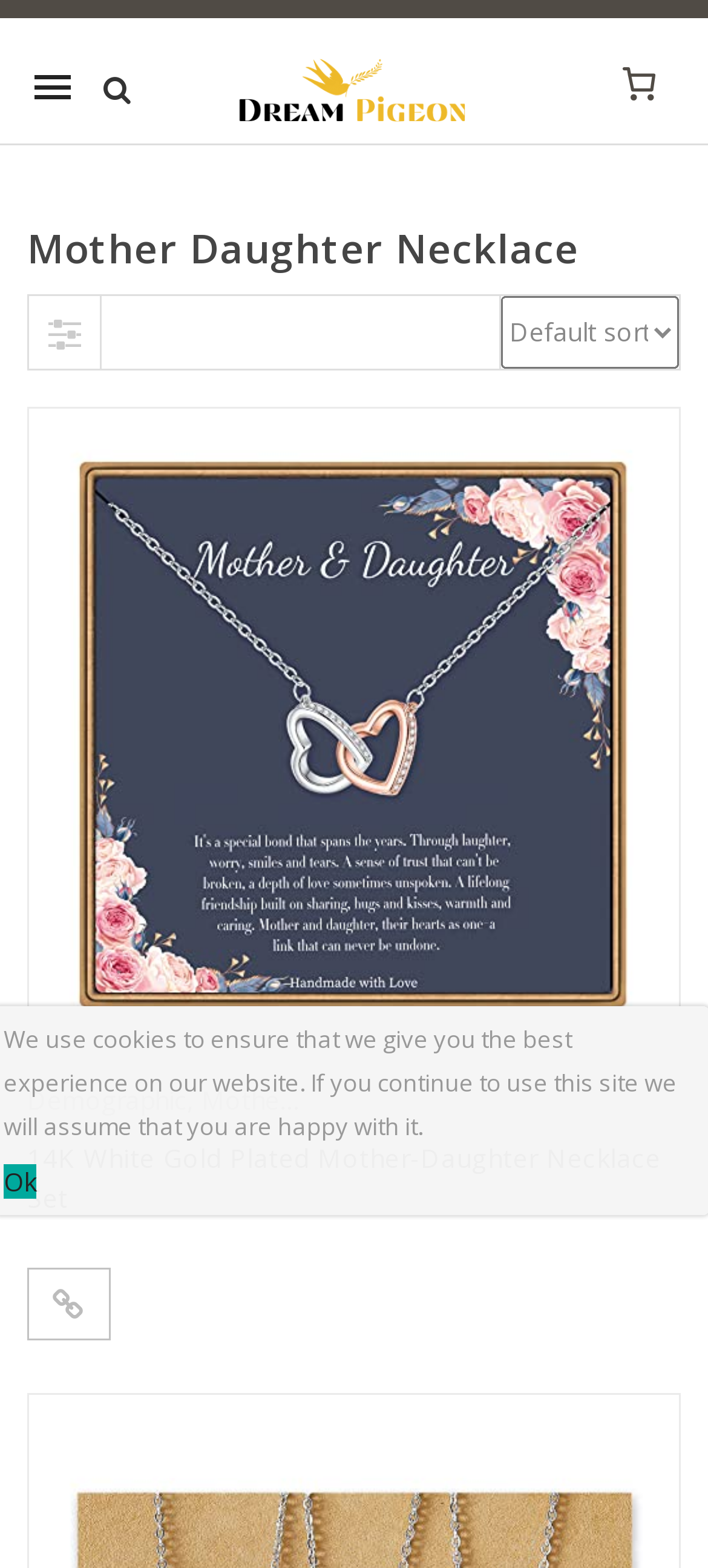Write a detailed summary of the webpage, including text, images, and layout.

This webpage is about Mother Daughter Necklaces in Australia, specifically showcasing a collection of beautiful necklaces to express love and appreciation. 

At the top left corner, there is a mobile navigation button. Next to it, there is an empty link. On the top right corner, there is a link to the website's logo, "Dream Pigeon", accompanied by an image of the logo. 

To the right of the logo, there is a button indicating that the cart is empty, accompanied by a small image. 

Below the top section, there is a "Skip to content" link, followed by a header section that contains a heading titled "Mother Daughter Necklace". 

On the top right side, there is a link with a search icon, and a combobox to sort the shop order. 

The main content of the webpage is an article that takes up most of the page. It contains a figure with a link, followed by a series of links and text describing demographic information, including "Demographic", "Mother Daughter Necklace", and "Women". 

Below the demographic information, there is a heading that describes a specific product, "14K White Gold Plated Mother-Daughter Necklace Set", accompanied by a link to the product and a "READ MORE" link. 

At the bottom of the page, there is a notification about the use of cookies, with an "Ok" button to acknowledge it.